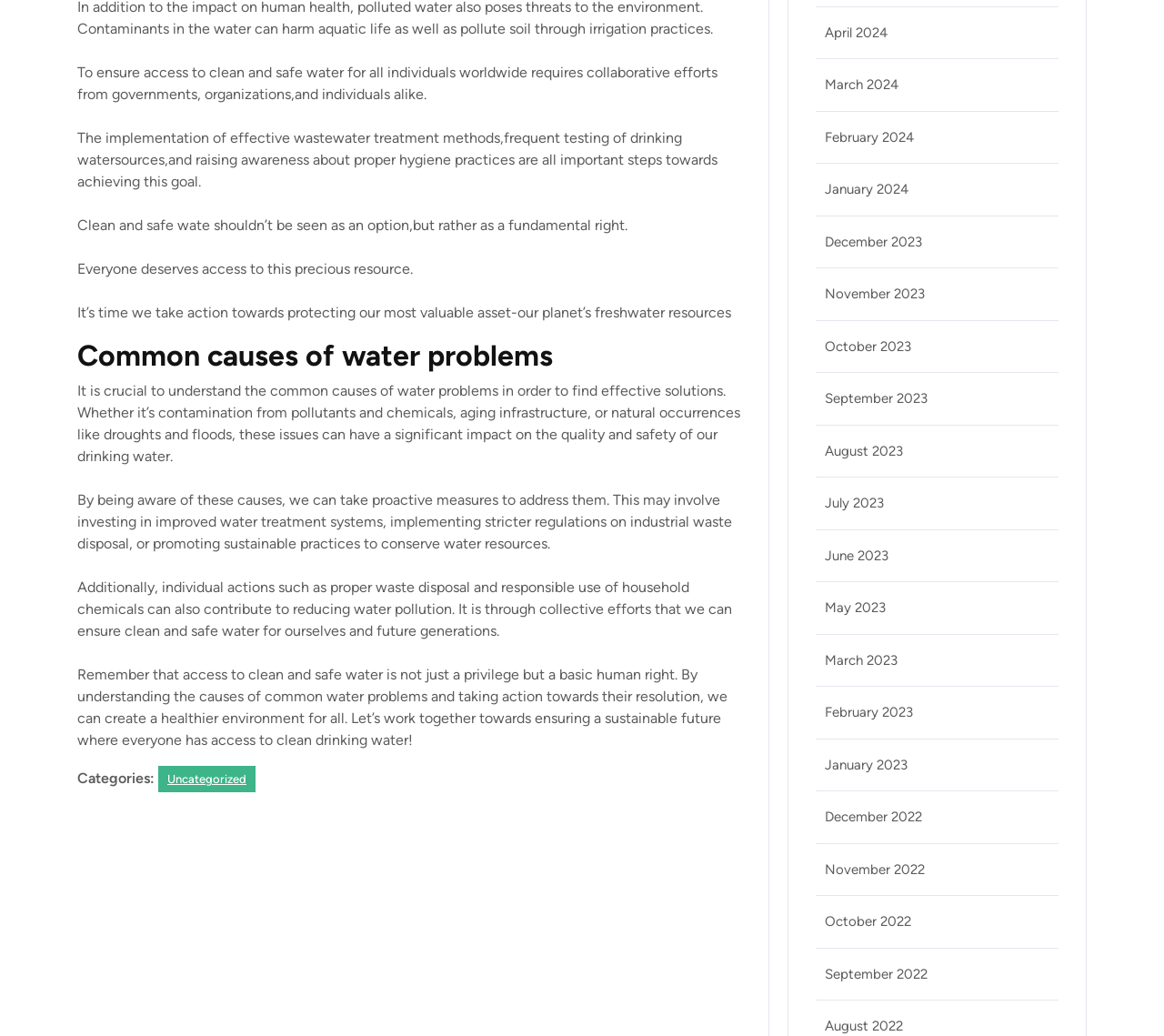Could you highlight the region that needs to be clicked to execute the instruction: "View the 'April 2024' archive"?

[0.709, 0.024, 0.762, 0.039]